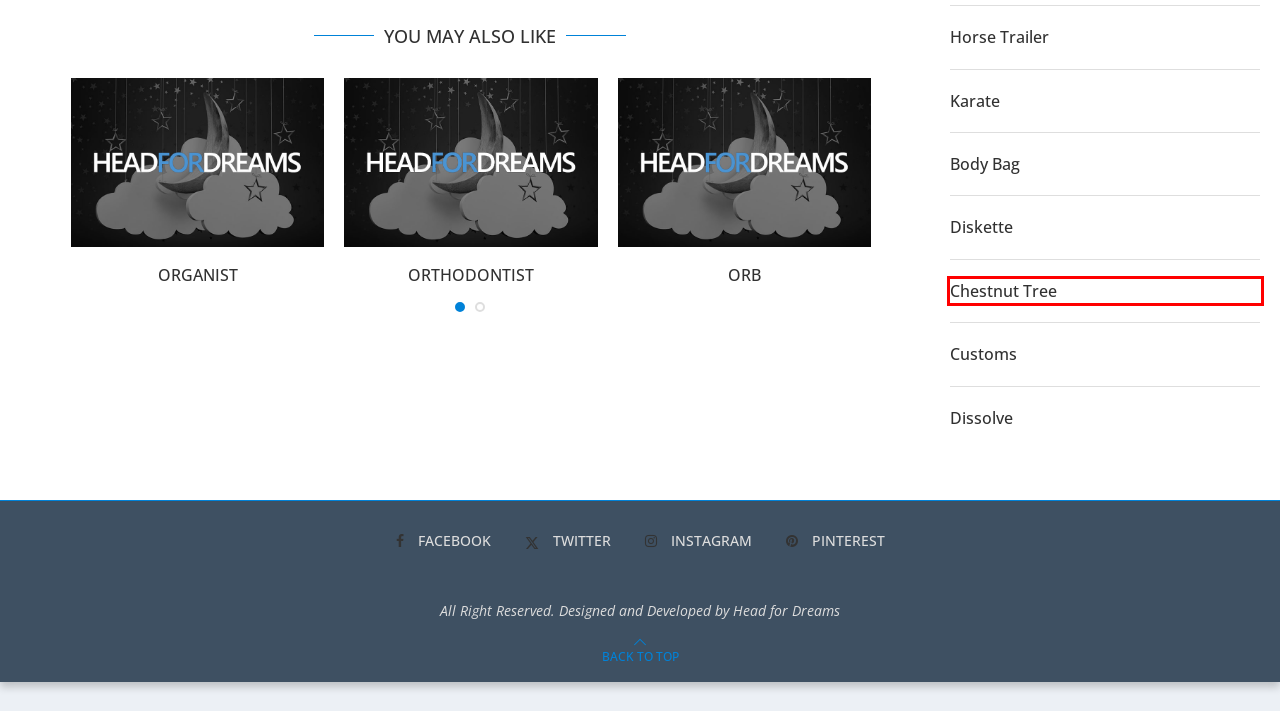Using the screenshot of a webpage with a red bounding box, pick the webpage description that most accurately represents the new webpage after the element inside the red box is clicked. Here are the candidates:
A. Orb - Head for Dreams
B. Body Bag - Head for Dreams
C. Karate - Head for Dreams
D. Organist - Head for Dreams
E. Dissolve - Head for Dreams
F. Chestnut Tree - Head for Dreams
G. Diskette - Head for Dreams
H. Horse Trailer - Head for Dreams

F